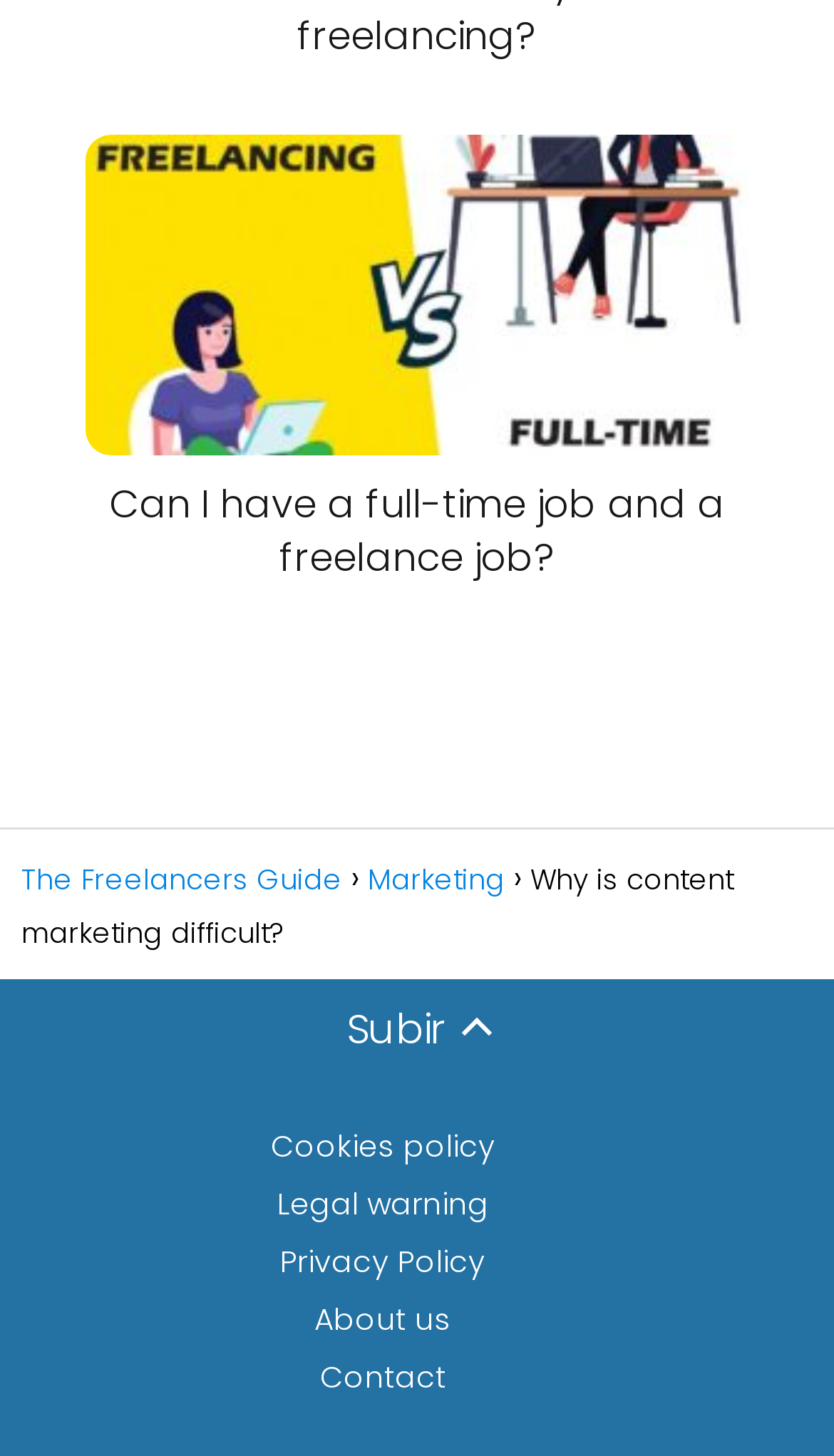Who is the author of the webpage?
Using the visual information from the image, give a one-word or short-phrase answer.

Subir